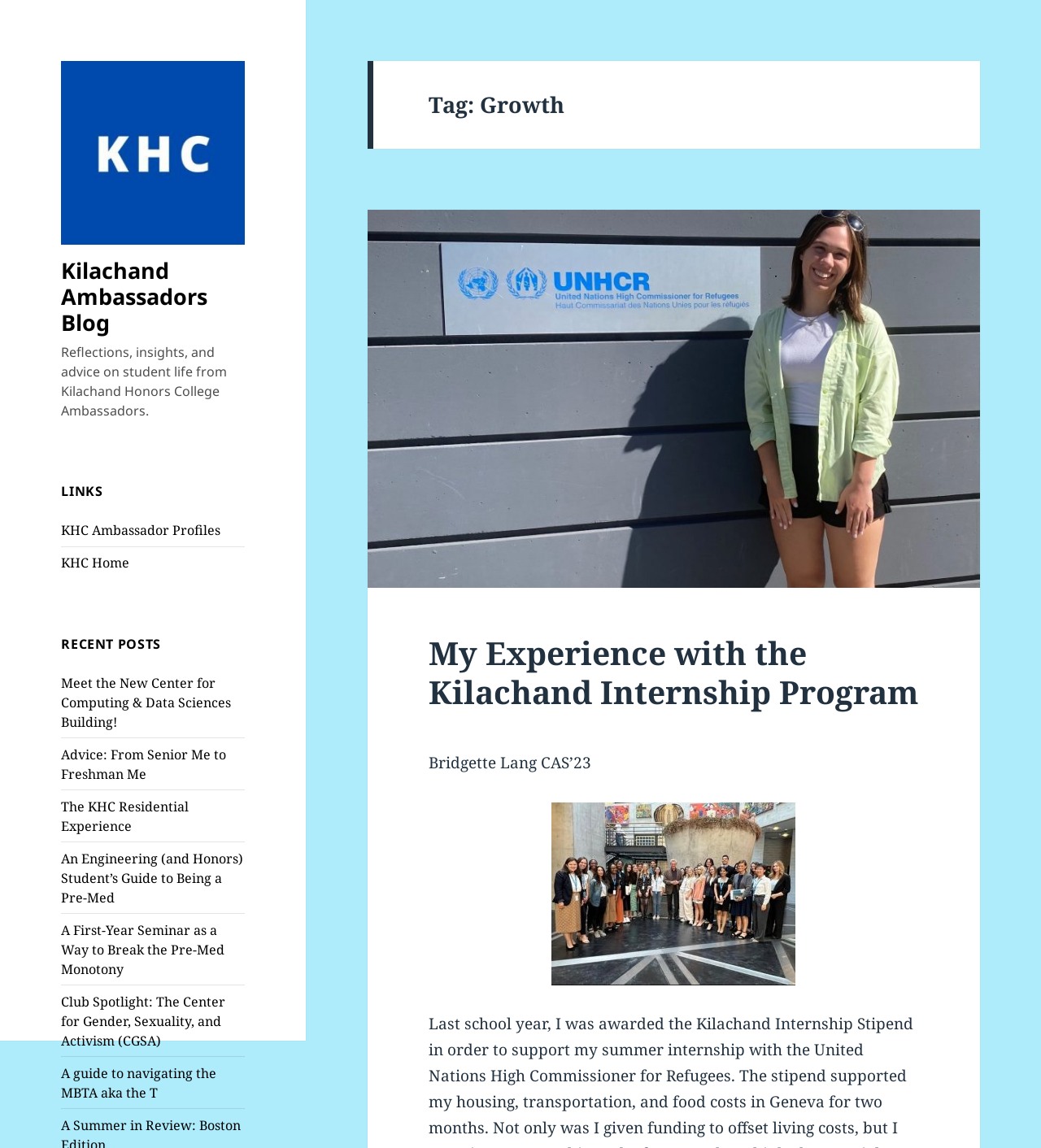Point out the bounding box coordinates of the section to click in order to follow this instruction: "Click on 'Post Comment'".

None